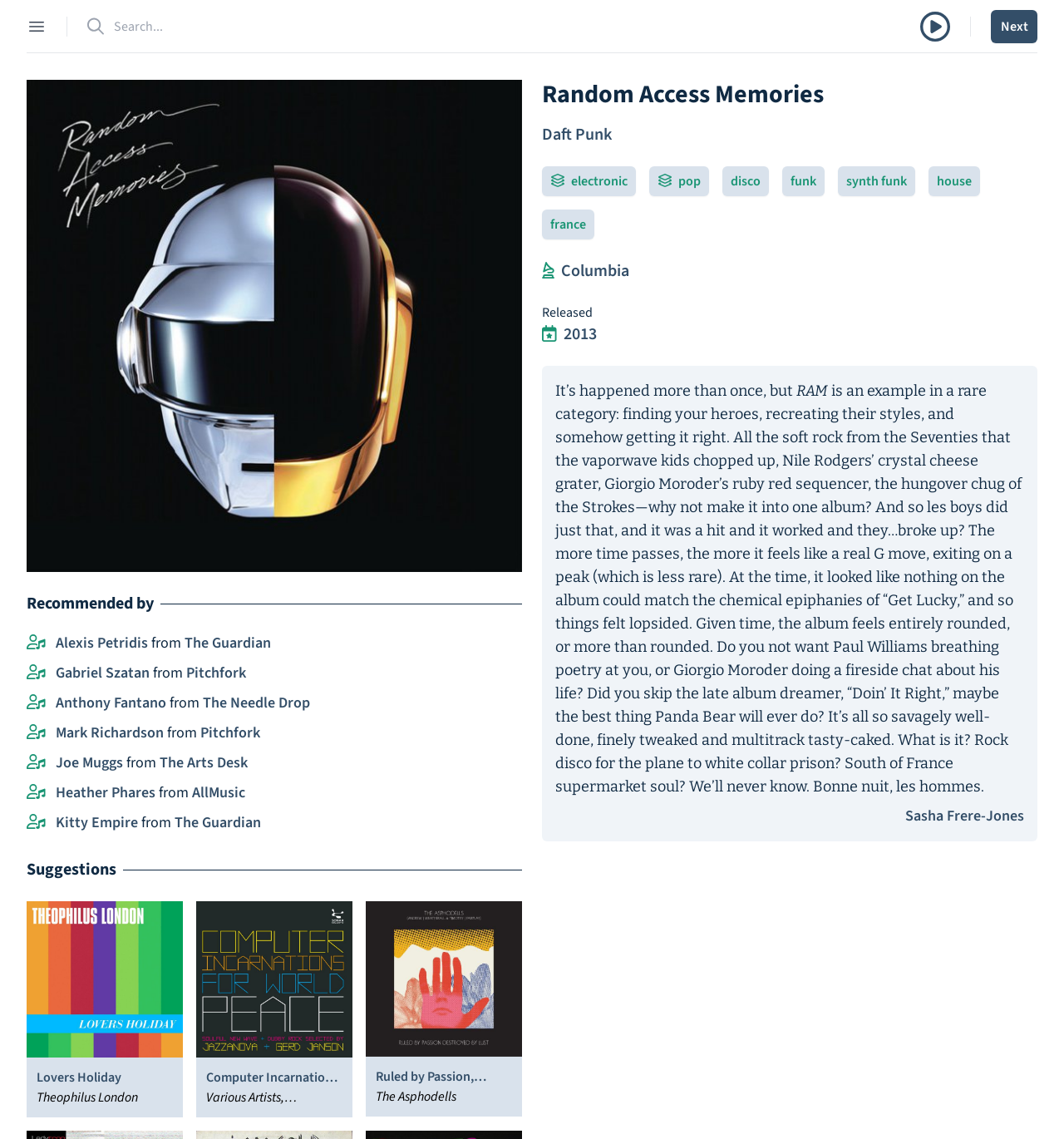What is the release year of the album?
Based on the visual, give a brief answer using one word or a short phrase.

2013